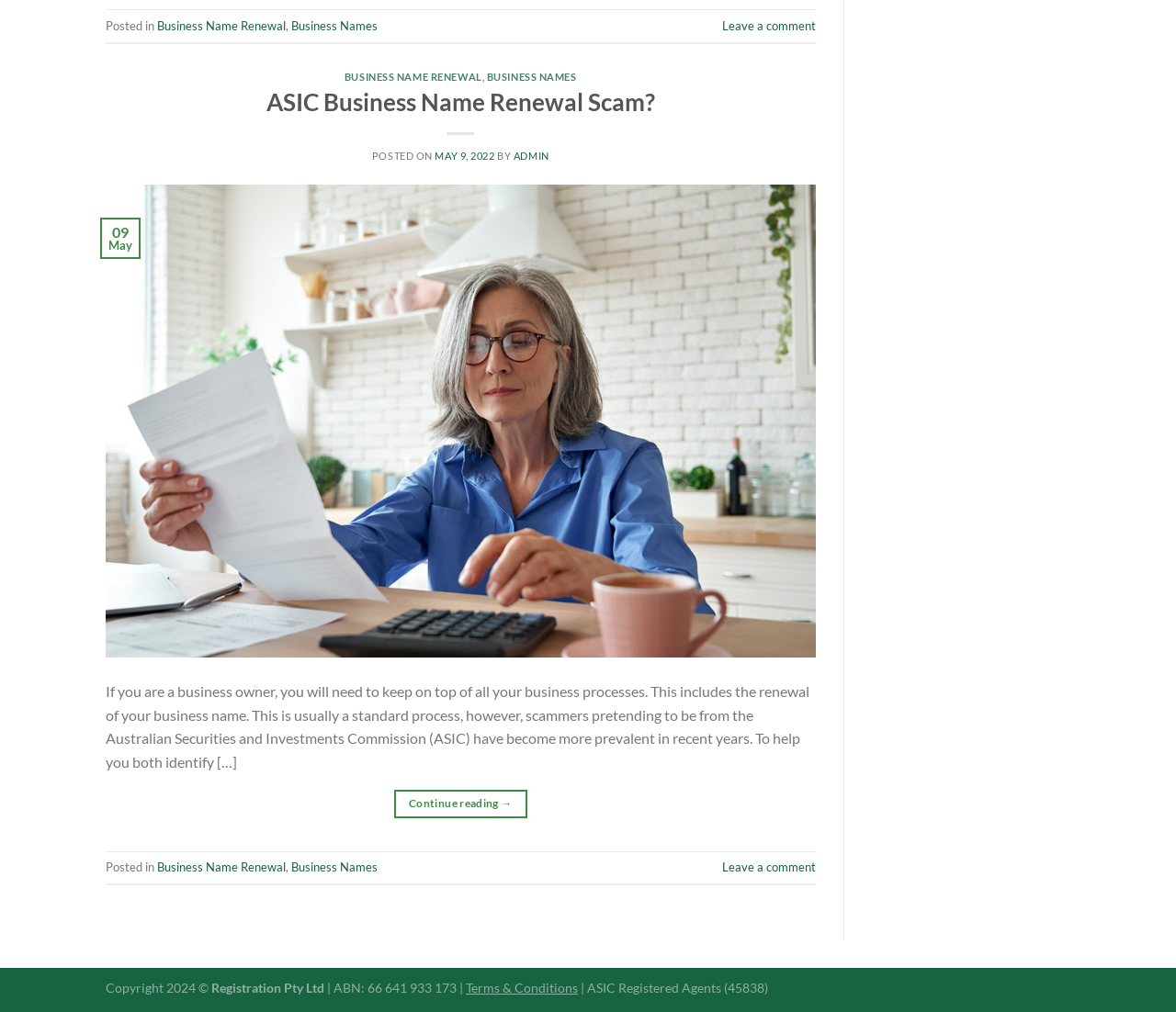Given the element description "Business Names", identify the bounding box of the corresponding UI element.

[0.248, 0.018, 0.321, 0.032]